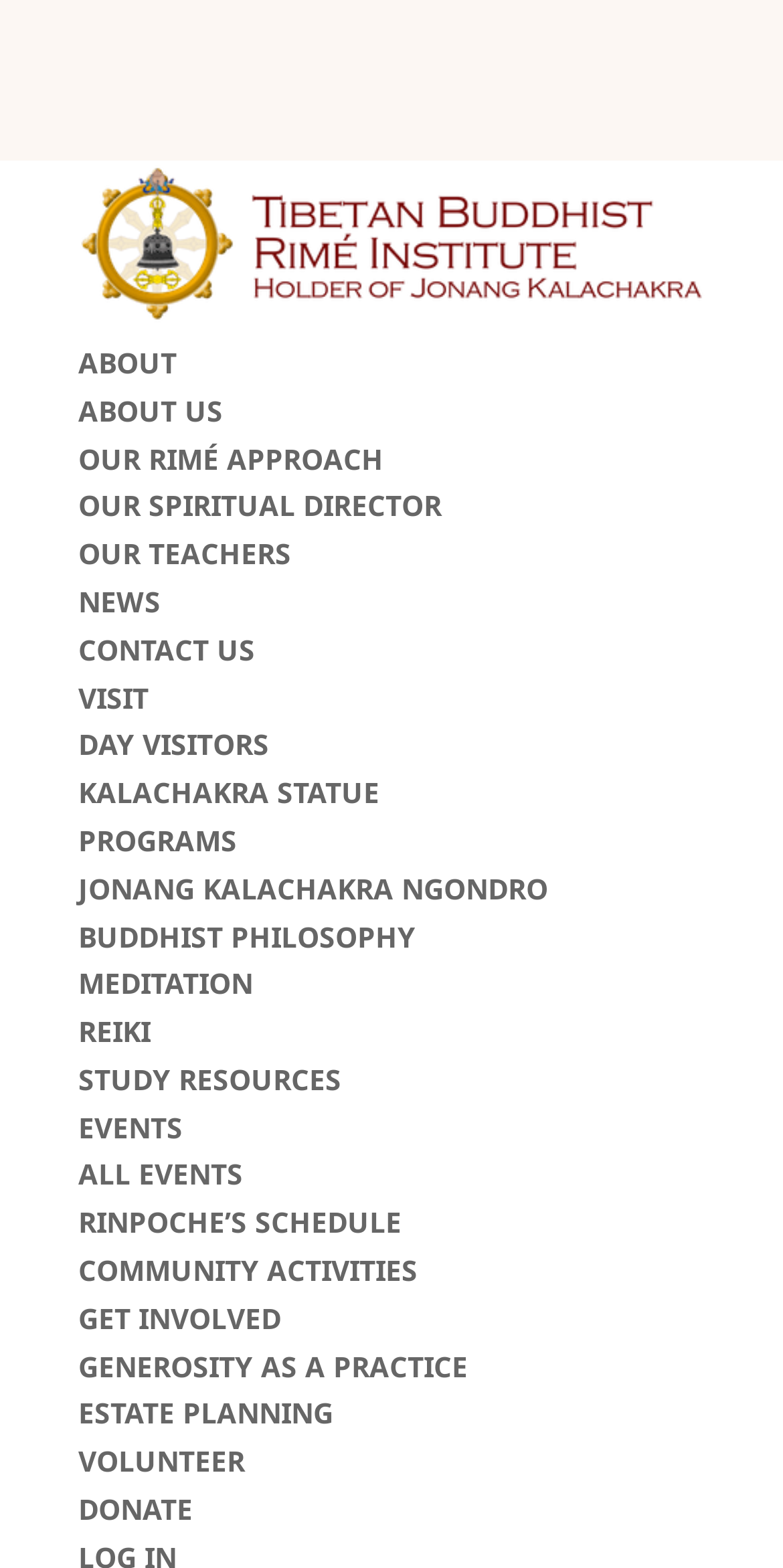Using the format (top-left x, top-left y, bottom-right x, bottom-right y), and given the element description, identify the bounding box coordinates within the screenshot: Our Teachers

[0.1, 0.341, 0.372, 0.365]